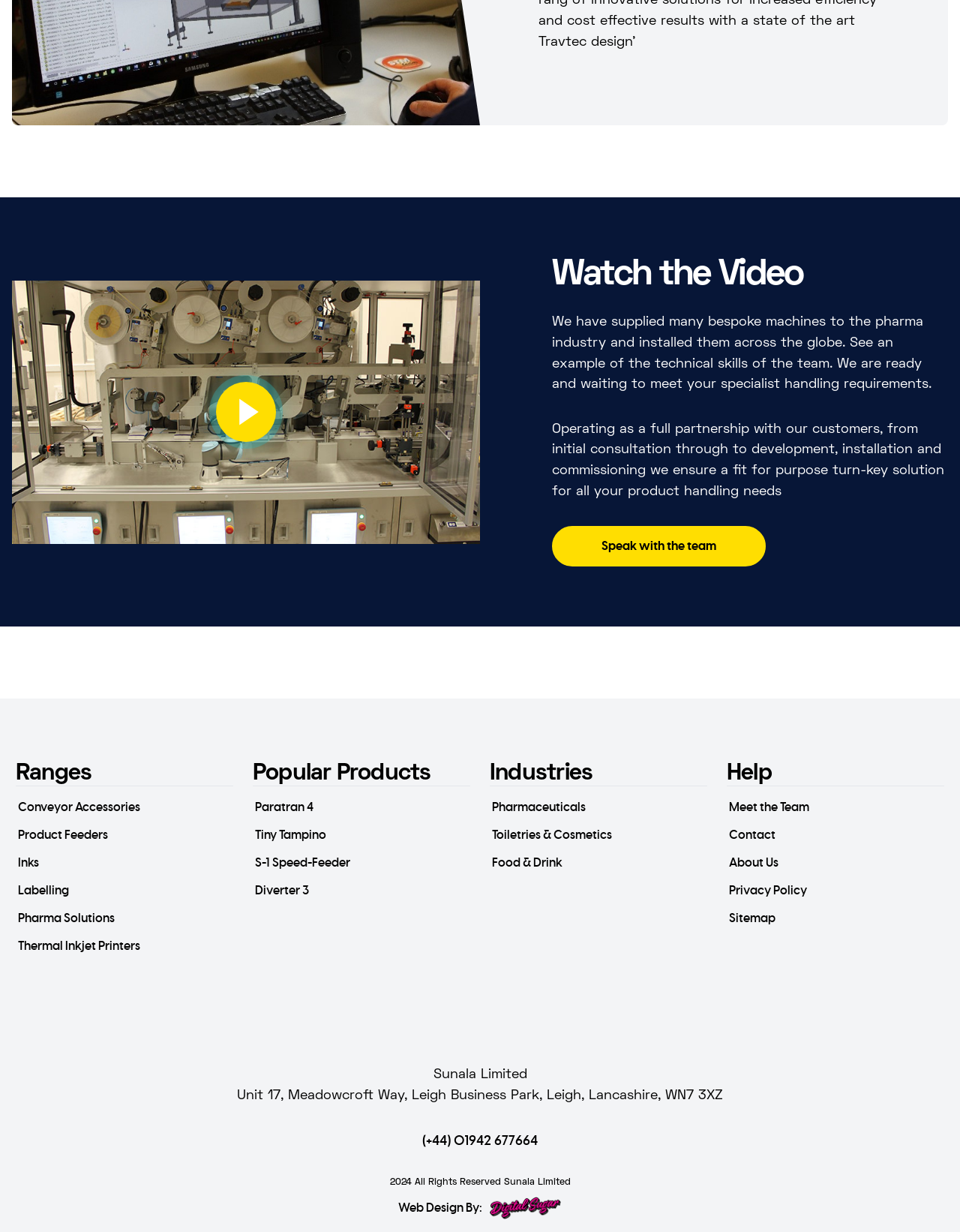What is the purpose of the 'Speak with the team' link?
Look at the image and provide a short answer using one word or a phrase.

Initial consultation